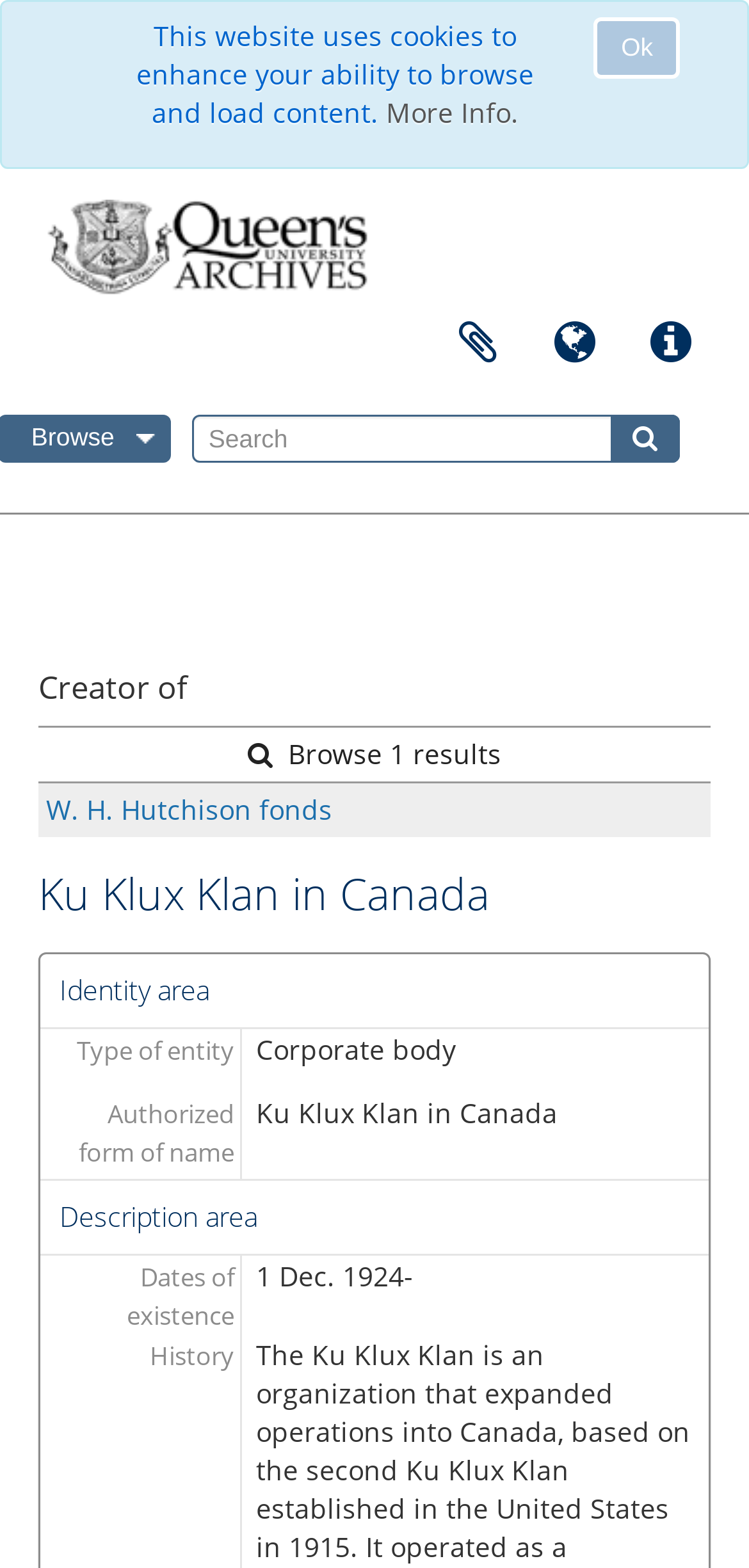Locate the UI element described as follows: "November 2023". Return the bounding box coordinates as four float numbers between 0 and 1 in the order [left, top, right, bottom].

None